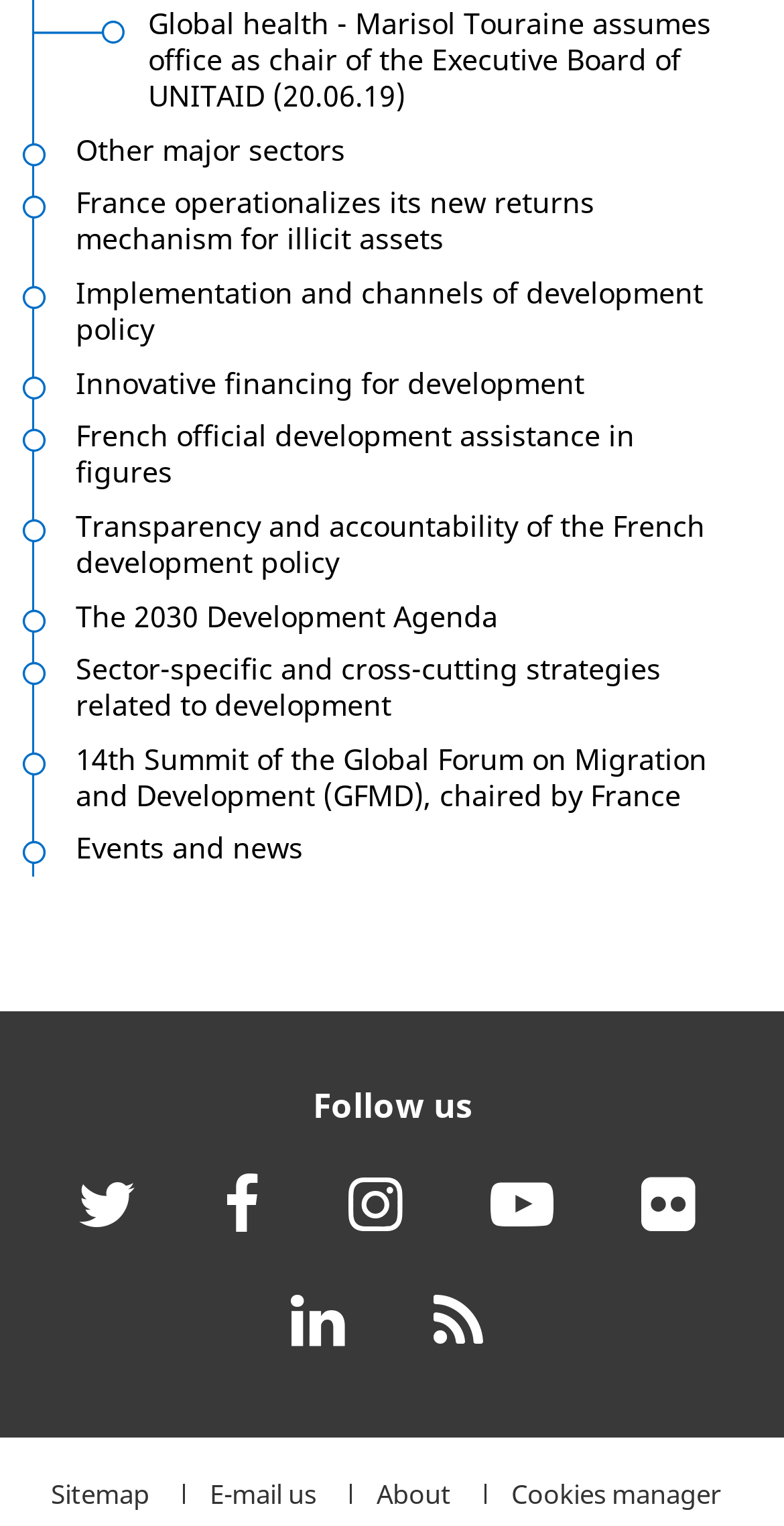From the given element description: "AboutAbout", find the bounding box for the UI element. Provide the coordinates as four float numbers between 0 and 1, in the order [left, top, right, bottom].

[0.48, 0.972, 0.575, 0.986]